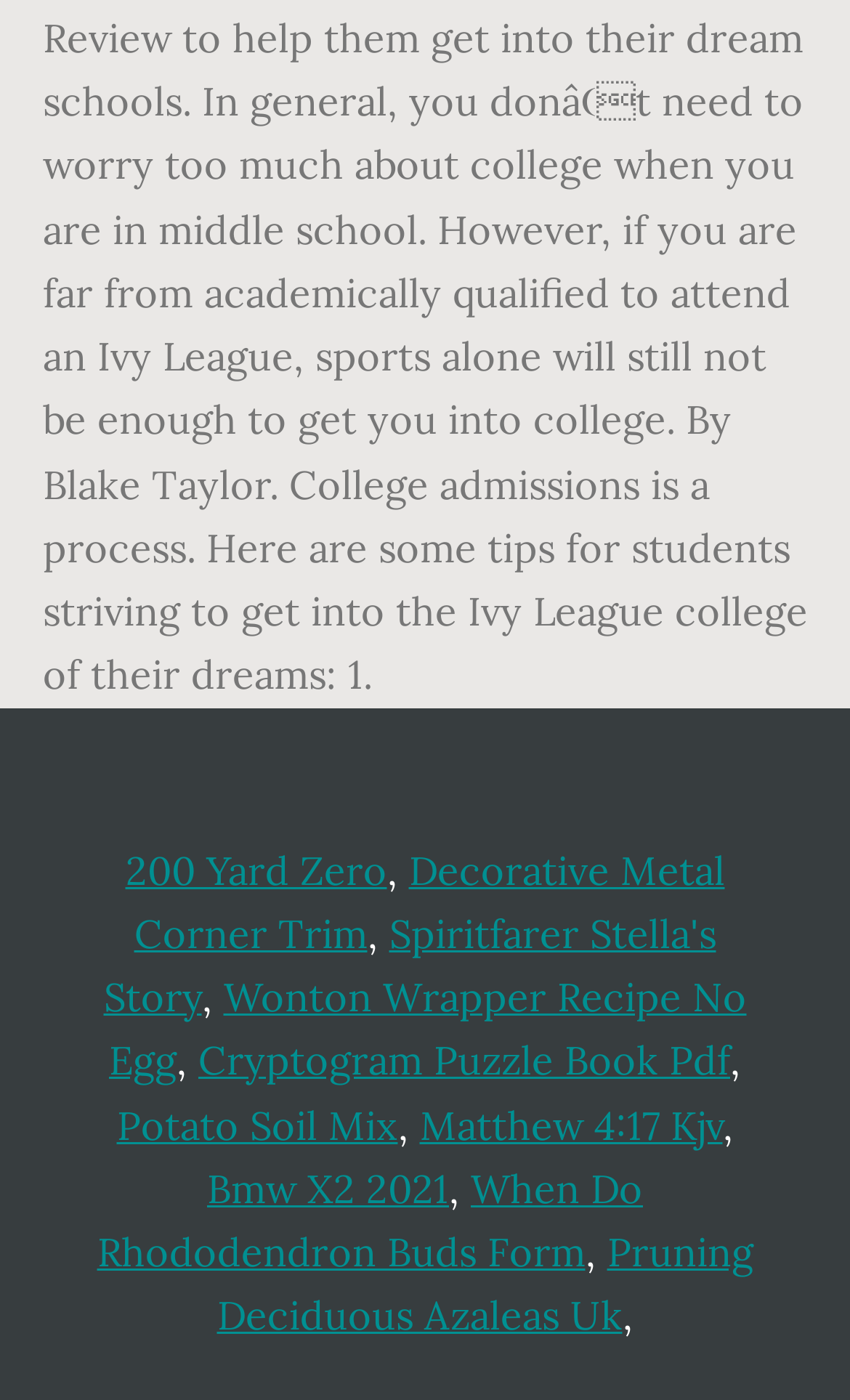Please locate the bounding box coordinates of the element's region that needs to be clicked to follow the instruction: "Visit 'Spiritfarer Stella's Story'". The bounding box coordinates should be provided as four float numbers between 0 and 1, i.e., [left, top, right, bottom].

[0.122, 0.649, 0.842, 0.73]